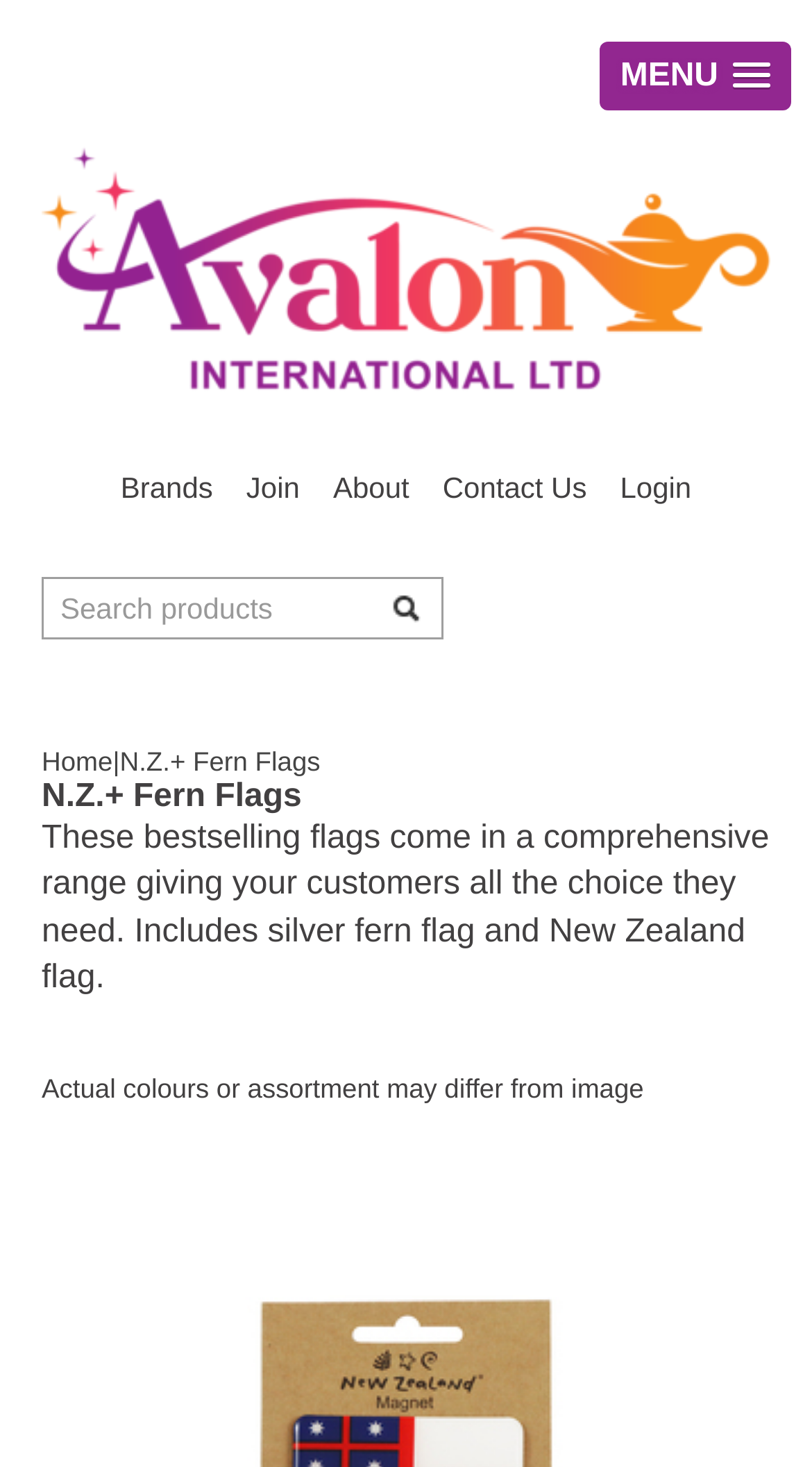Give a short answer using one word or phrase for the question:
What is the purpose of the textbox?

Search products